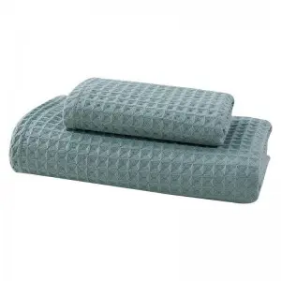What pattern is featured on the towels?
Refer to the image and give a detailed answer to the query.

The caption describes the towels as being 'elegantly styled with a distinctive diamond pattern', indicating that the towels have a diamond-shaped pattern on them.